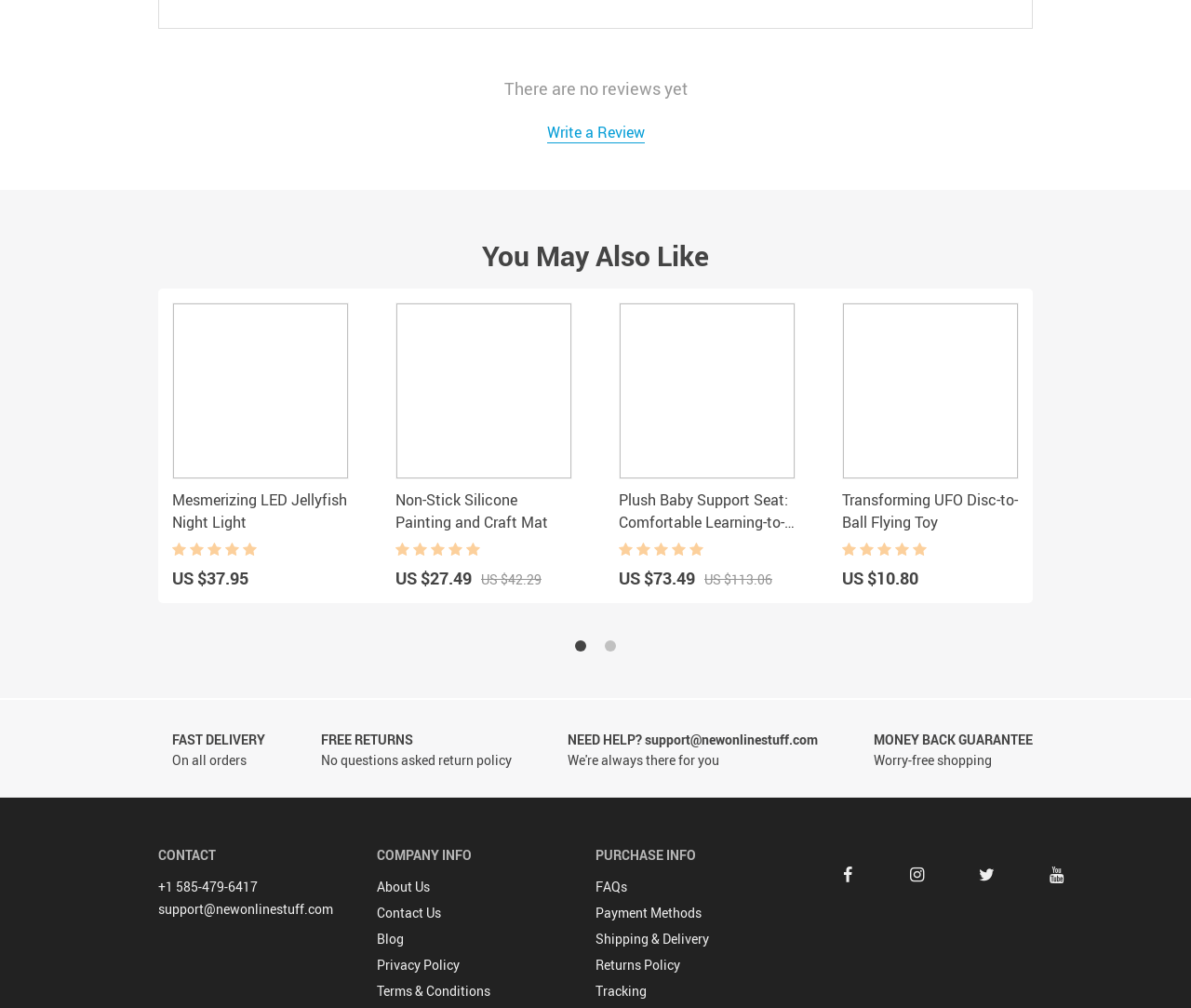Identify the bounding box coordinates for the UI element described by the following text: "Terms & Conditions". Provide the coordinates as four float numbers between 0 and 1, in the format [left, top, right, bottom].

[0.316, 0.974, 0.412, 0.992]